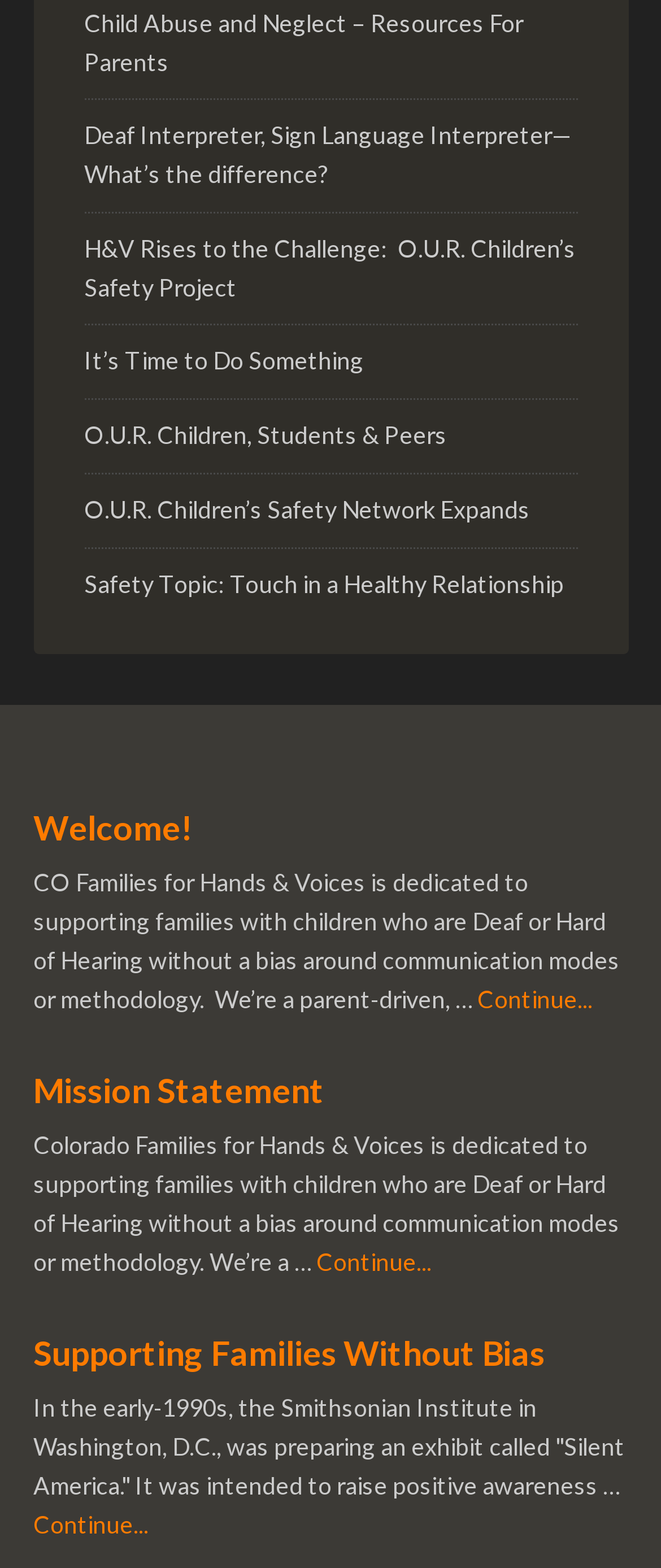What is the theme of the webpage?
Please answer the question with a detailed response using the information from the screenshot.

I analyzed the content of the webpage, including the links, articles, and static text. The majority of the content is related to Deaf or Hard of Hearing children, indicating that the theme of the webpage is focused on this topic.